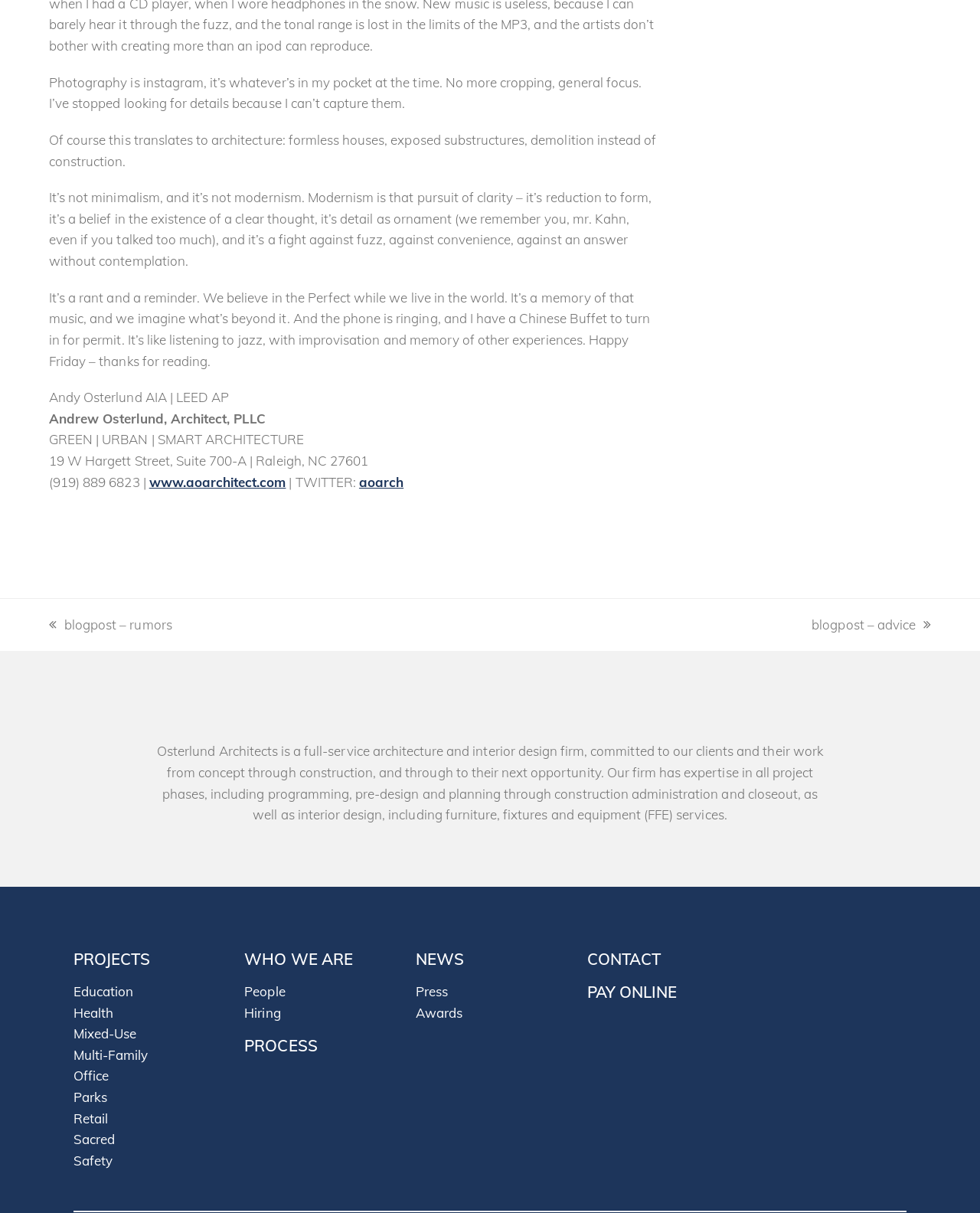From the webpage screenshot, identify the region described by Who We Are. Provide the bounding box coordinates as (top-left x, top-left y, bottom-right x, bottom-right y), with each value being a floating point number between 0 and 1.

[0.25, 0.782, 0.36, 0.799]